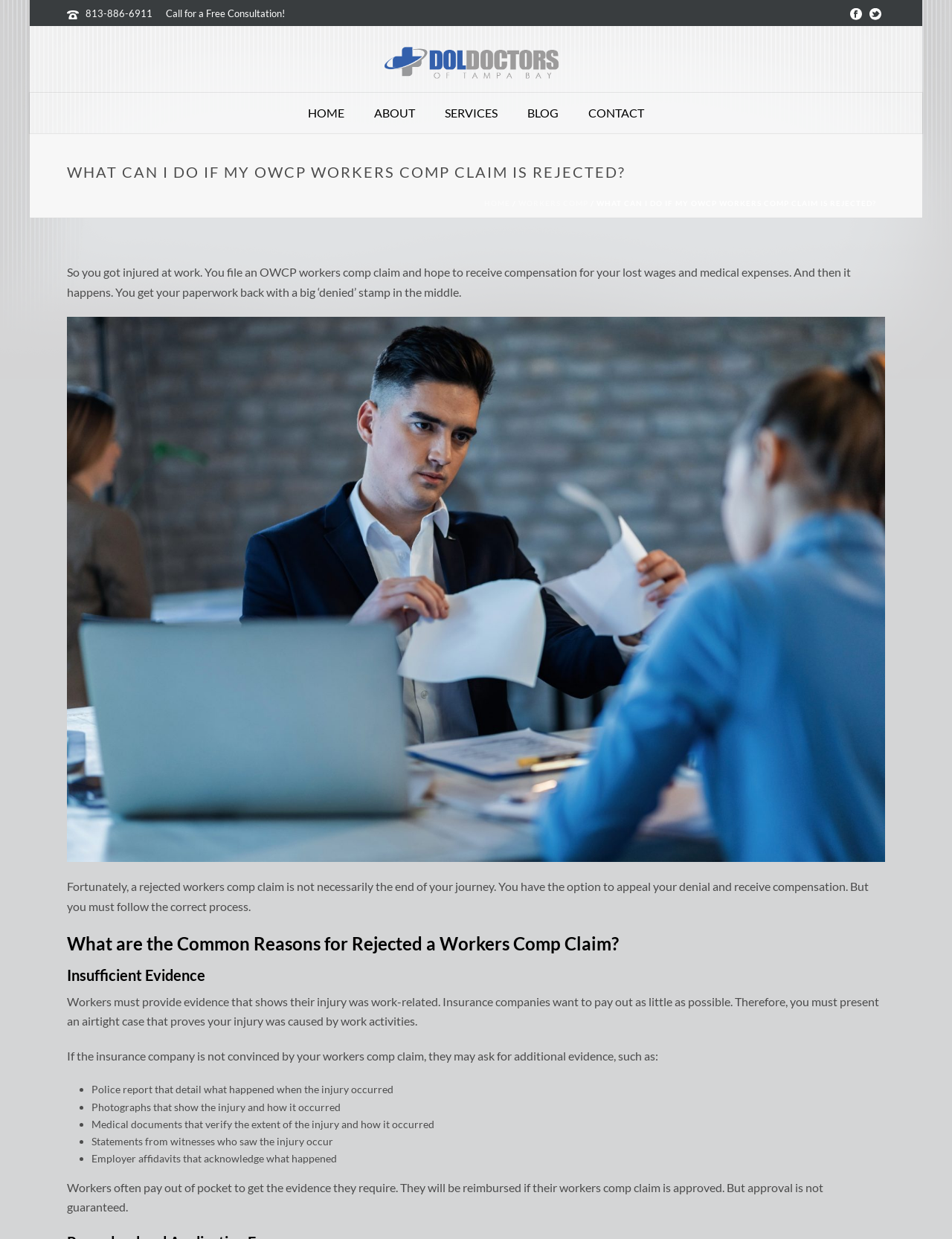Please identify the bounding box coordinates of the region to click in order to complete the given instruction: "Contact the office". The coordinates should be four float numbers between 0 and 1, i.e., [left, top, right, bottom].

[0.602, 0.076, 0.692, 0.107]